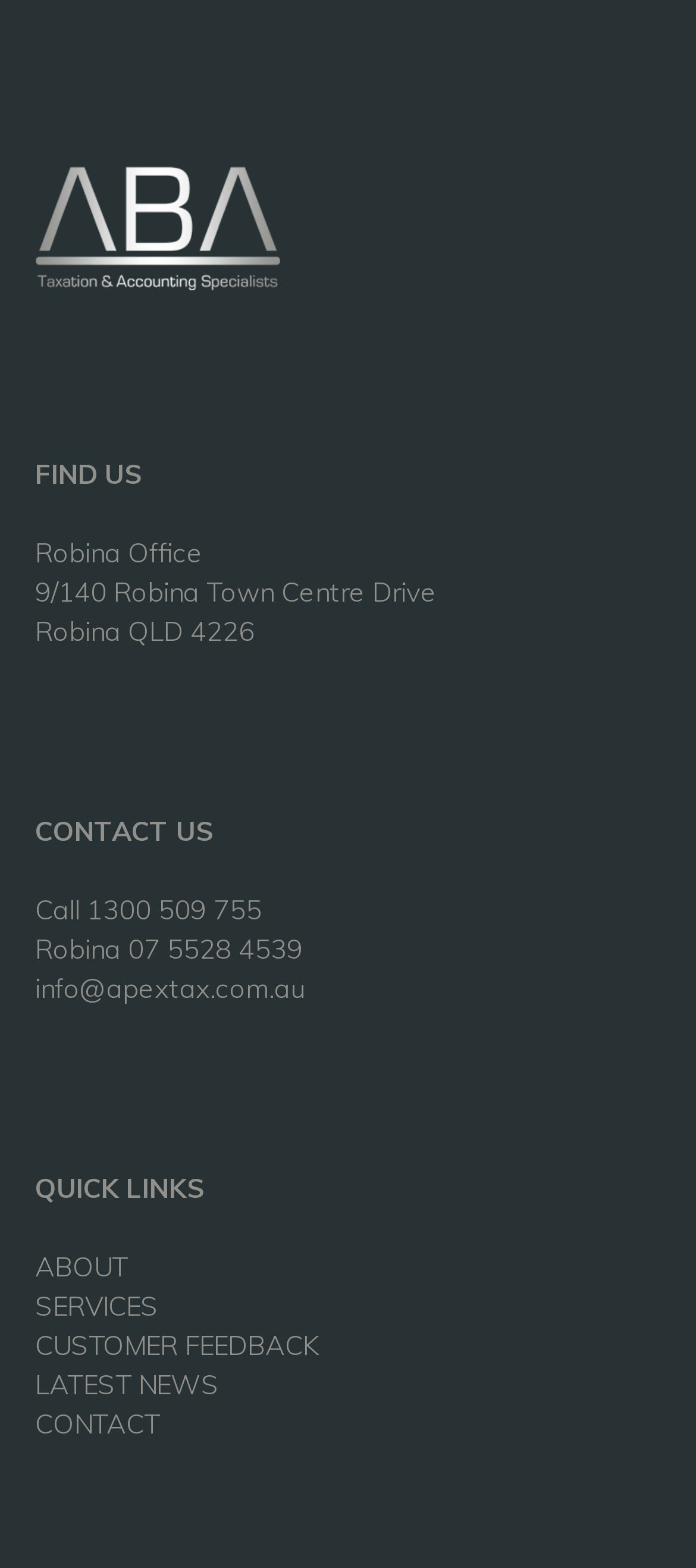Can you specify the bounding box coordinates for the region that should be clicked to fulfill this instruction: "View services".

[0.05, 0.822, 0.227, 0.844]